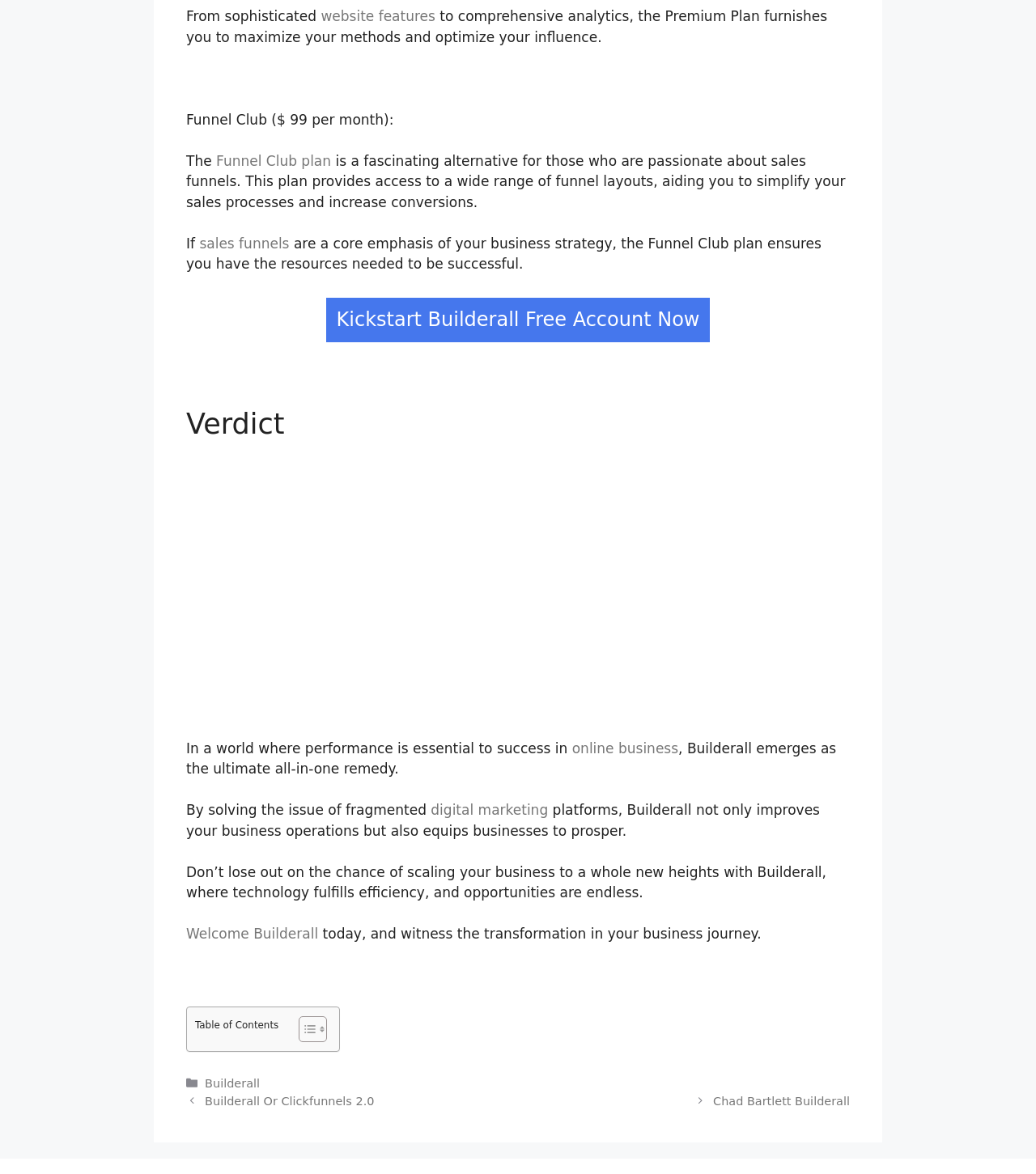Using the element description: "sales funnels", determine the bounding box coordinates for the specified UI element. The coordinates should be four float numbers between 0 and 1, [left, top, right, bottom].

[0.193, 0.2, 0.279, 0.214]